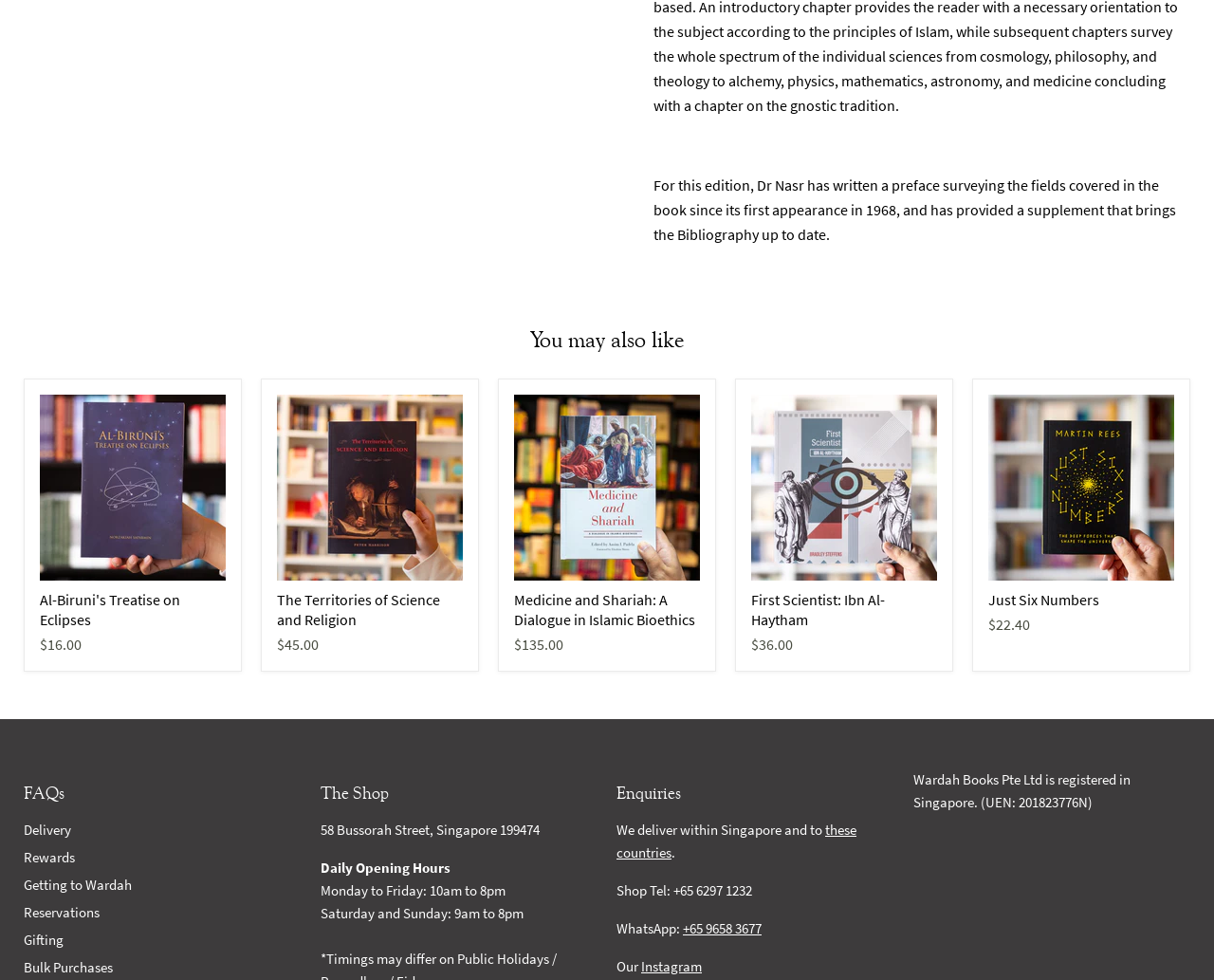Please identify the bounding box coordinates of the element I need to click to follow this instruction: "Click on درباره نشریه".

None